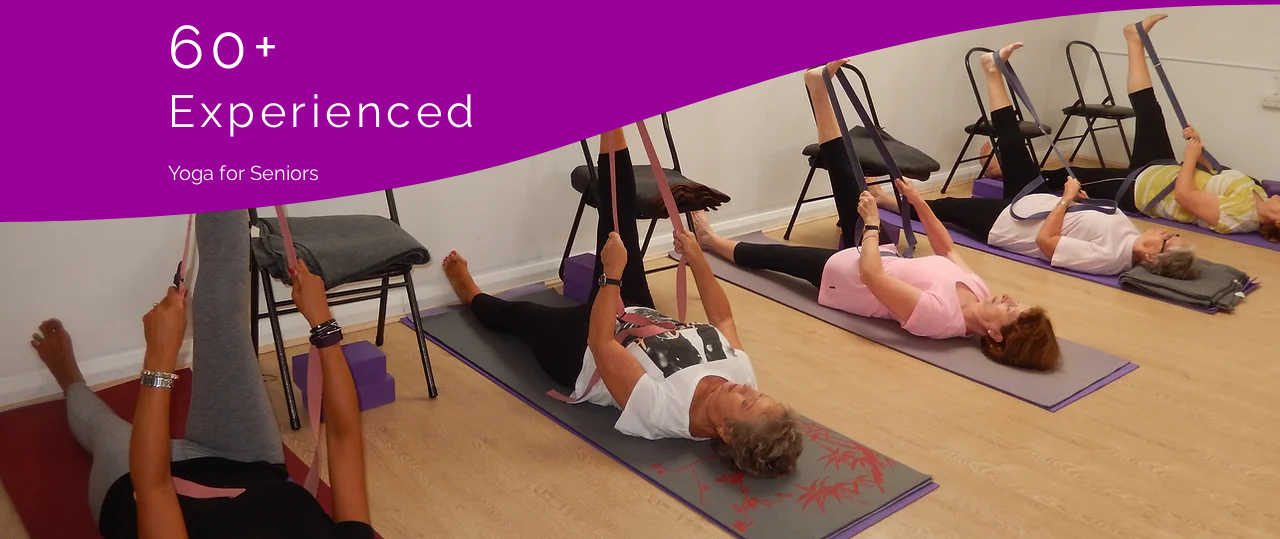What is the purpose of the straps attached to the students' feet?
Refer to the screenshot and respond with a concise word or phrase.

To enhance poses and ensure safety